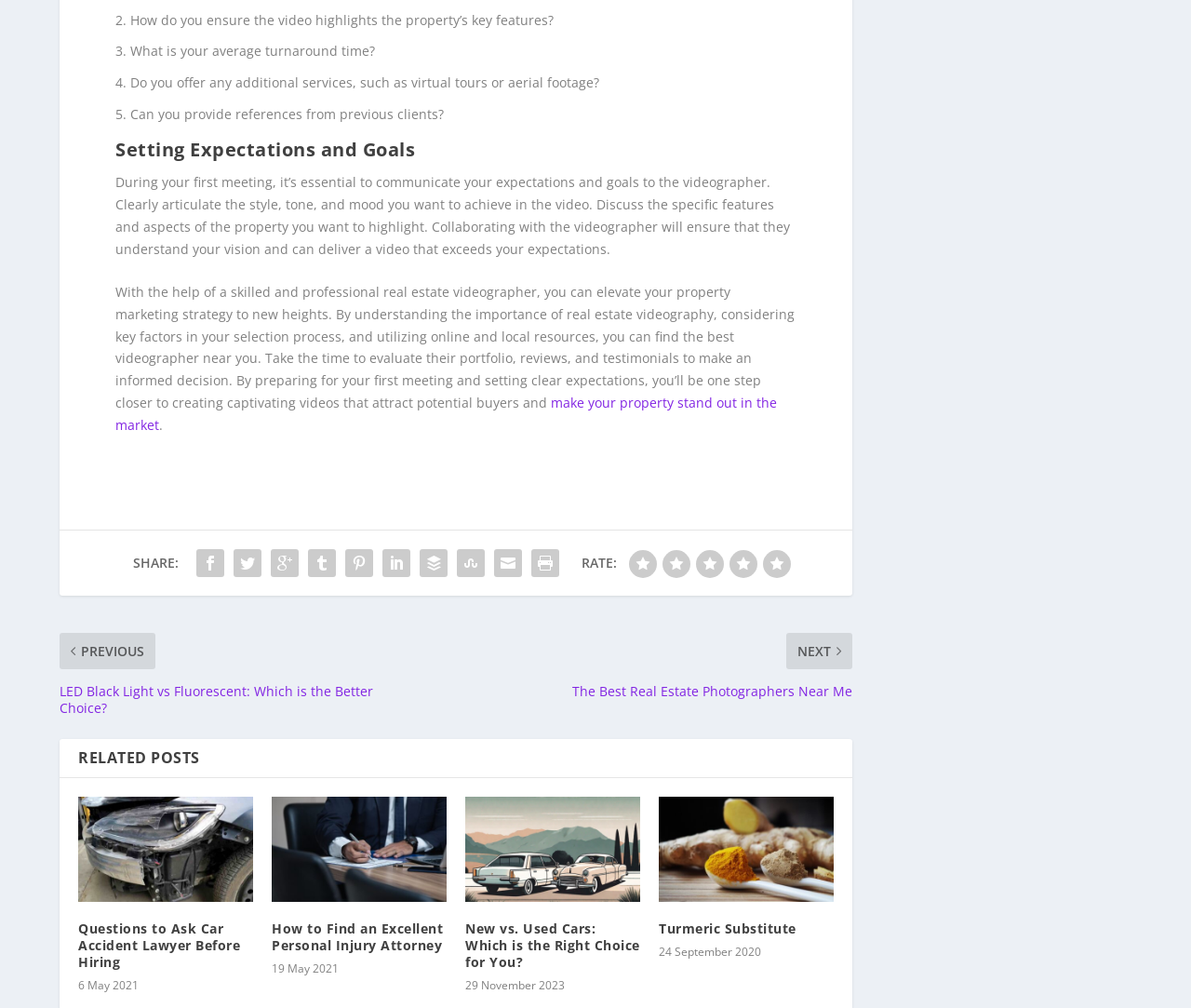What is the topic of the first related post on the webpage?
Answer the question with as much detail as you can, using the image as a reference.

The first related post on the webpage is titled 'Questions to Ask Car Accident Lawyer Before Hiring', which suggests that it is an article or blog post providing guidance on what to ask a car accident lawyer before hiring their services.